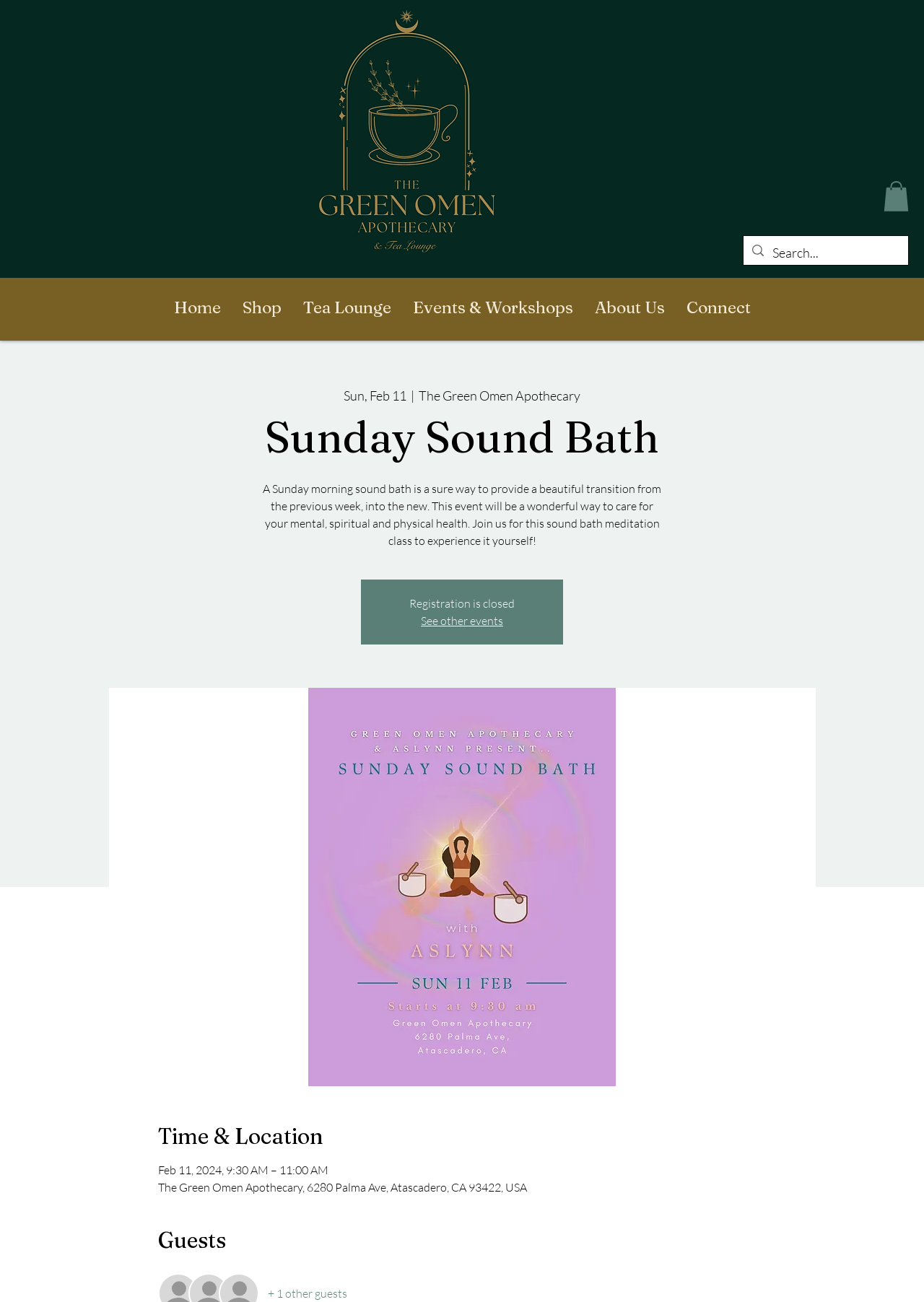For the given element description Shop, determine the bounding box coordinates of the UI element. The coordinates should follow the format (top-left x, top-left y, bottom-right x, bottom-right y) and be within the range of 0 to 1.

[0.25, 0.222, 0.316, 0.25]